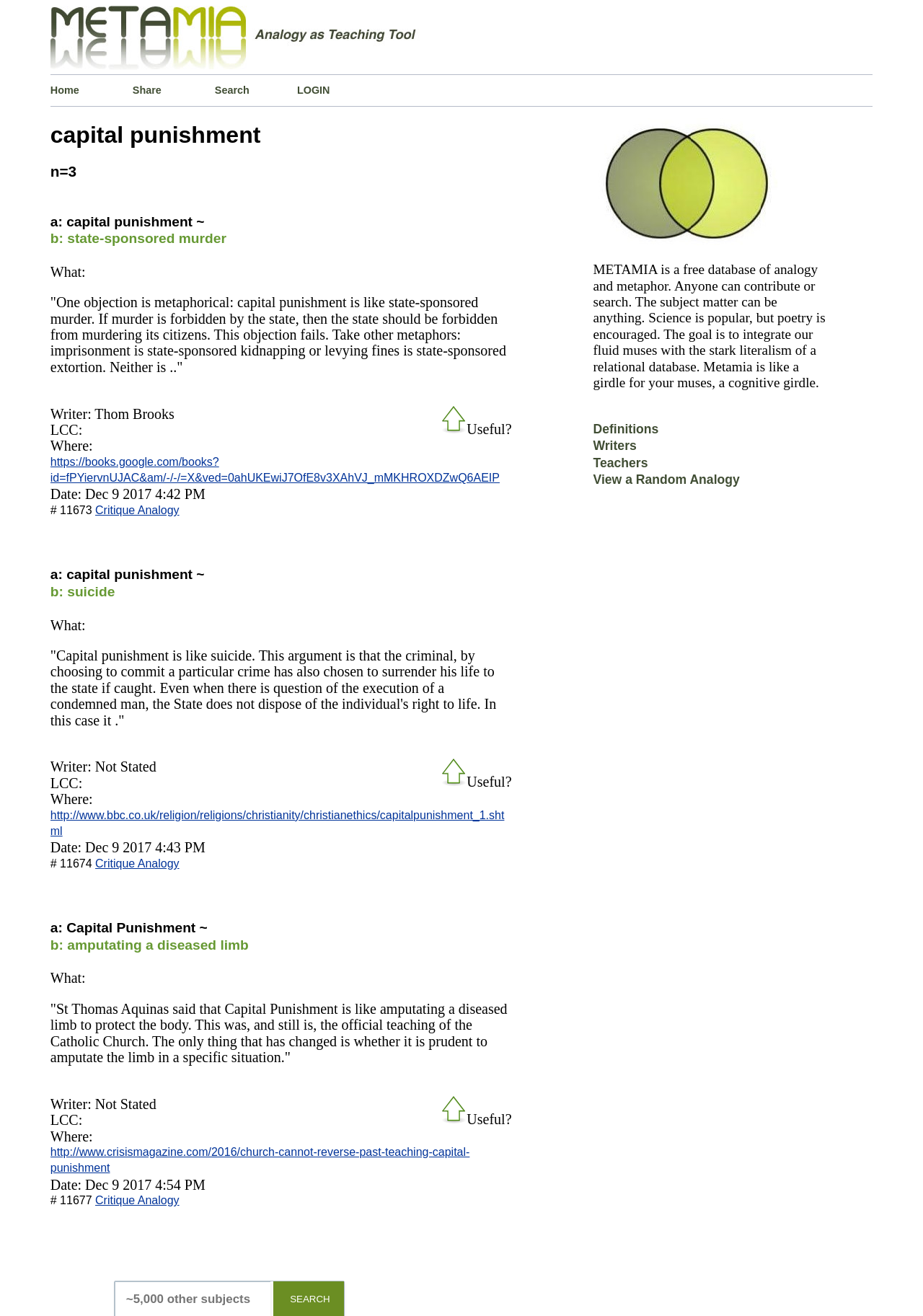Kindly provide the bounding box coordinates of the section you need to click on to fulfill the given instruction: "Log in to the website".

[0.322, 0.057, 0.411, 0.08]